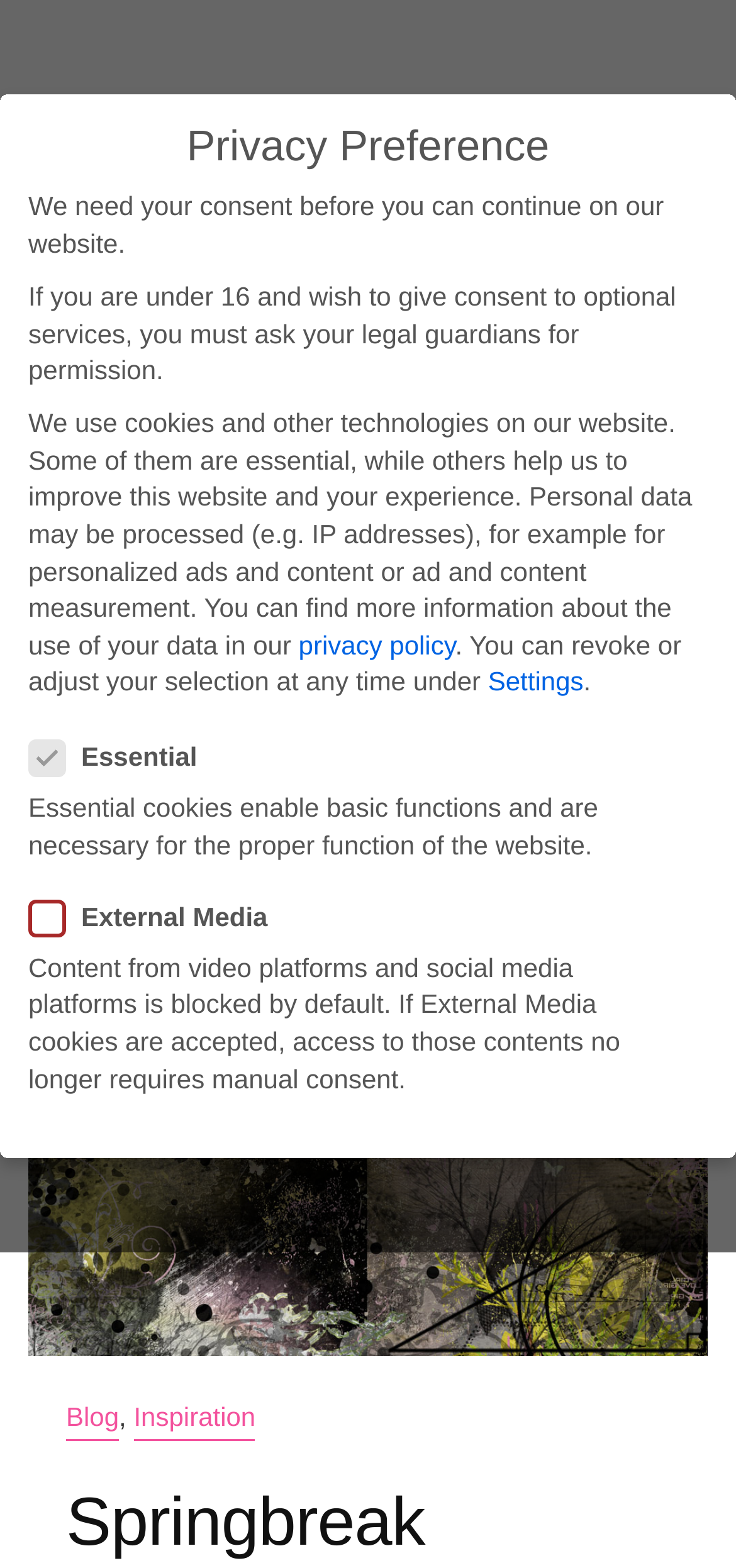Provide the bounding box coordinates in the format (top-left x, top-left y, bottom-right x, bottom-right y). All values are floating point numbers between 0 and 1. Determine the bounding box coordinate of the UI element described as: parent_node: External Media name="cookieGroup[]" value="external-media"

[0.364, 0.573, 0.397, 0.633]